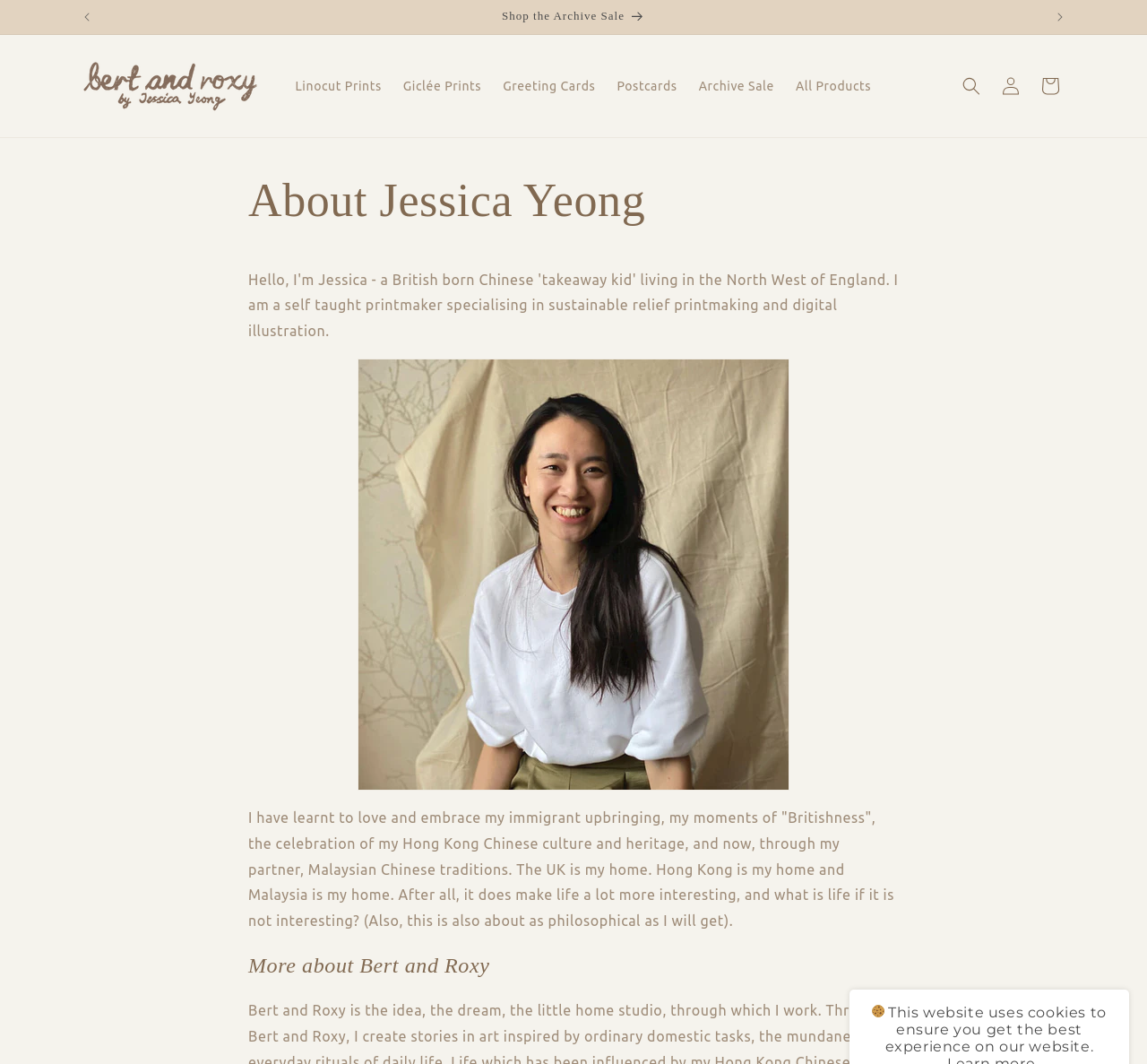For the given element description Shop the Archive Sale, determine the bounding box coordinates of the UI element. The coordinates should follow the format (top-left x, top-left y, bottom-right x, bottom-right y) and be within the range of 0 to 1.

[0.093, 0.0, 0.907, 0.032]